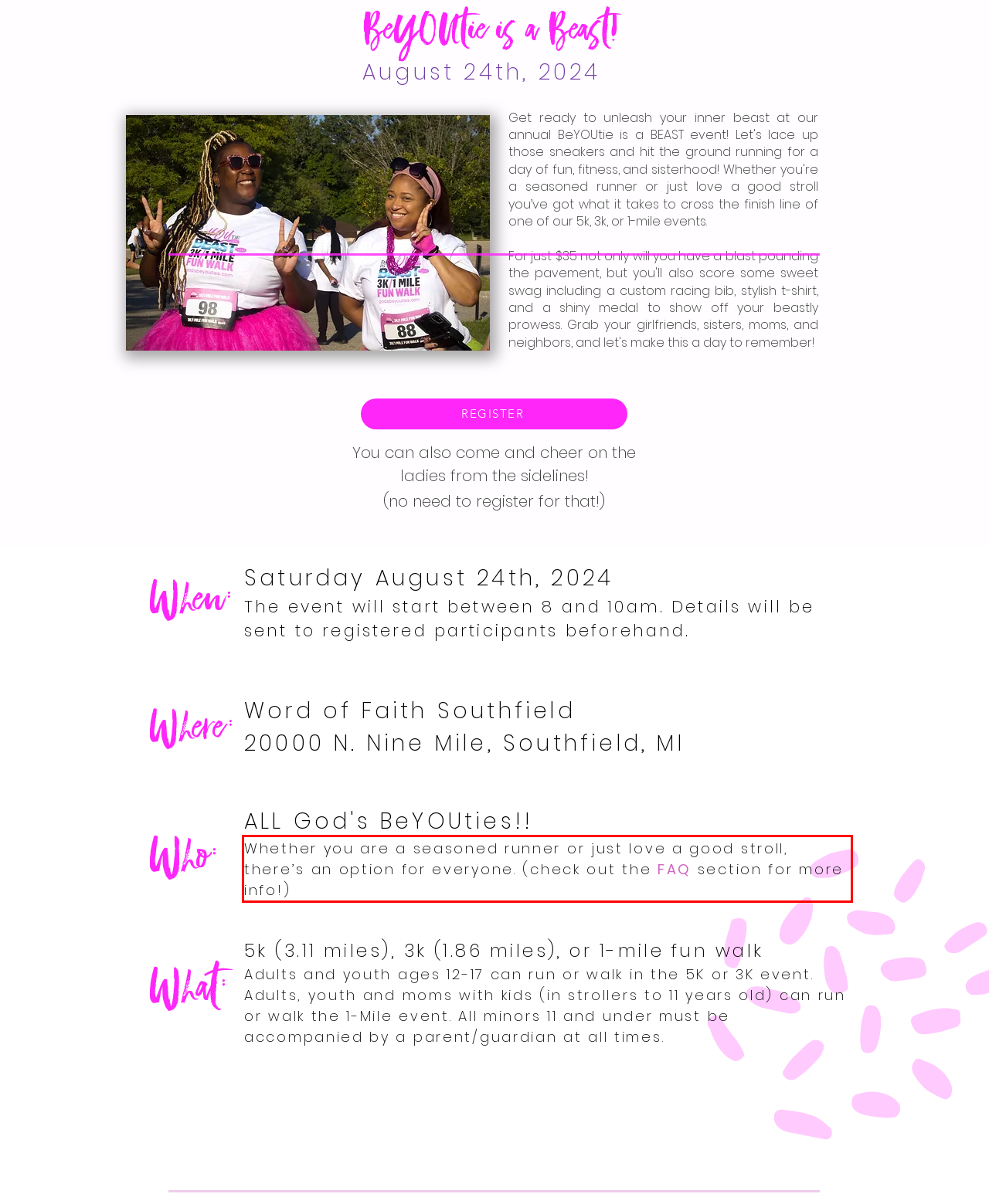You have a webpage screenshot with a red rectangle surrounding a UI element. Extract the text content from within this red bounding box.

Whether you are a seasoned runner or just love a good stroll, there’s an option for everyone. (check out the FAQ section for more info!)